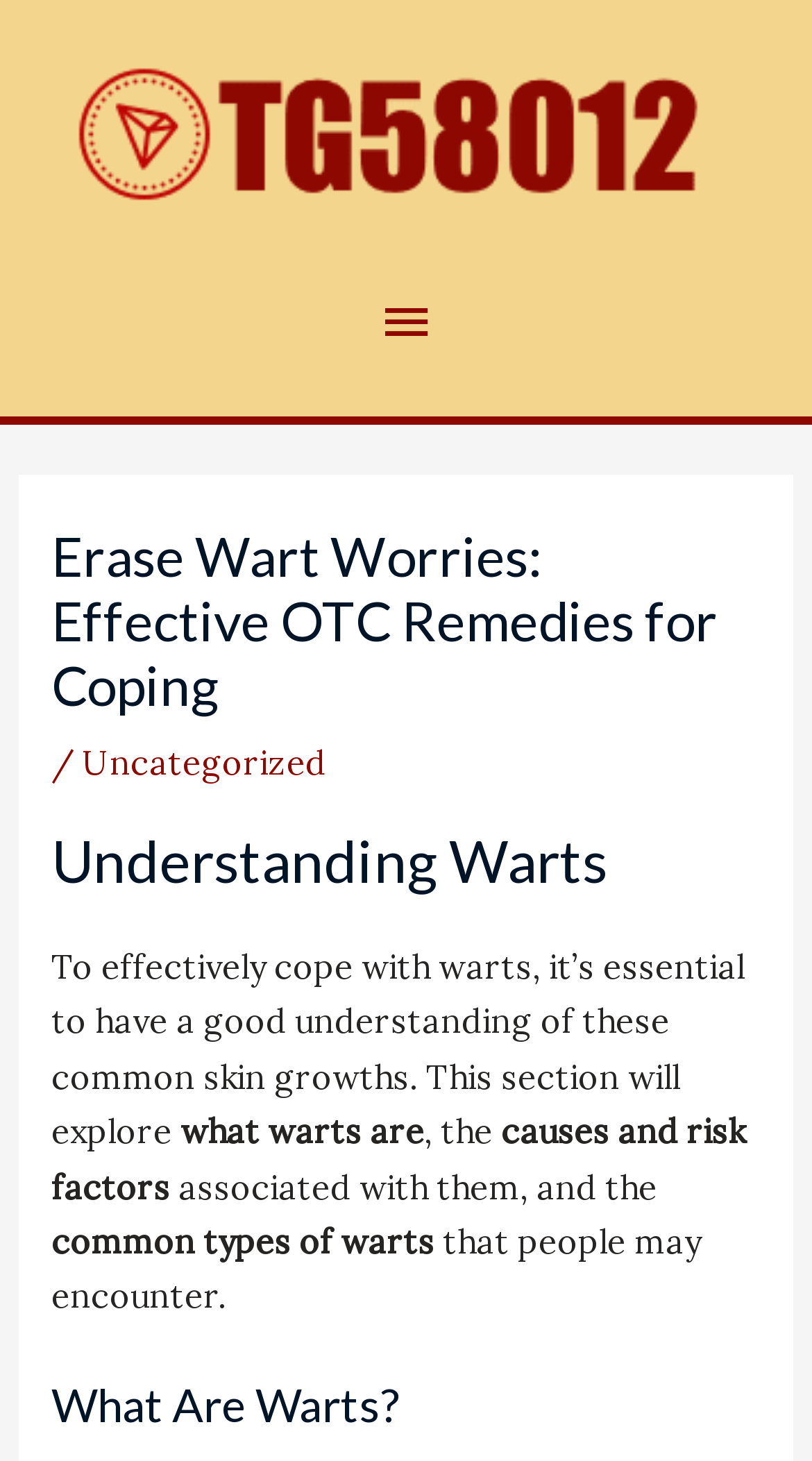What is discussed in the 'Understanding Warts' section?
Based on the visual information, provide a detailed and comprehensive answer.

The 'Understanding Warts' section appears to discuss the causes and risk factors associated with warts, as well as the common types of warts that people may encounter, based on the text 'what warts are, the causes and risk factors associated with them, and the common types of warts'.